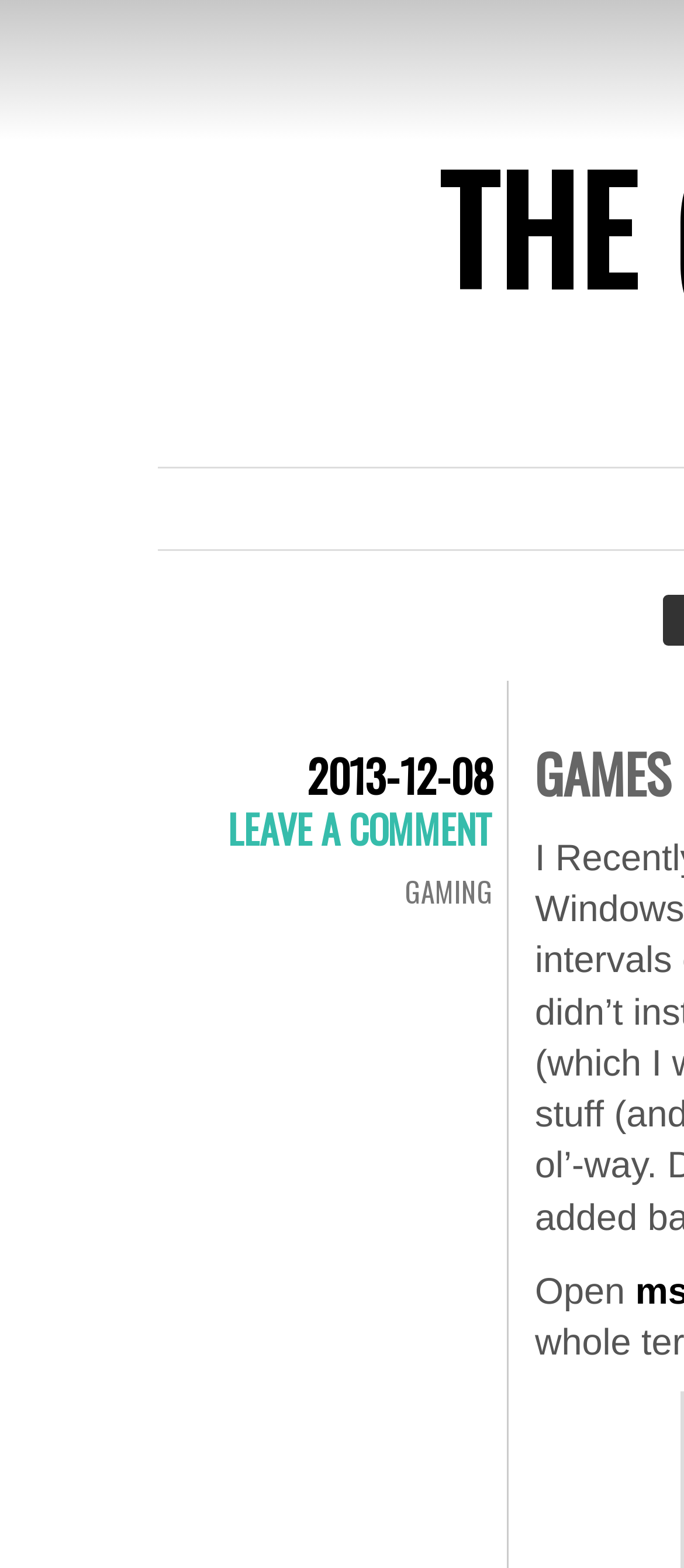Find the headline of the webpage and generate its text content.

THE (CODE) DEN